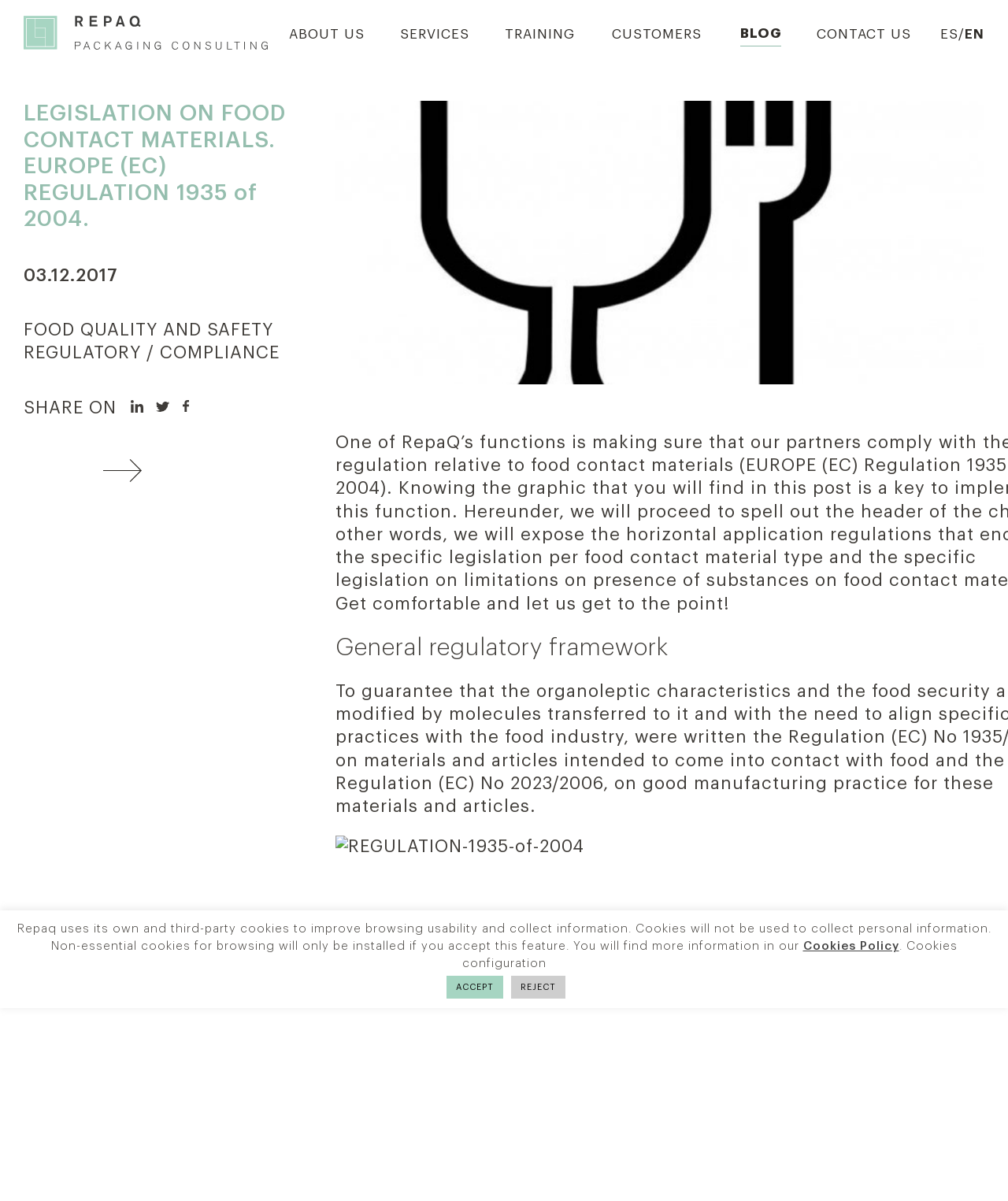Locate the primary heading on the webpage and return its text.

LEGISLATION ON FOOD CONTACT MATERIALS. EUROPE (EC) REGULATION 1935 of 2004.